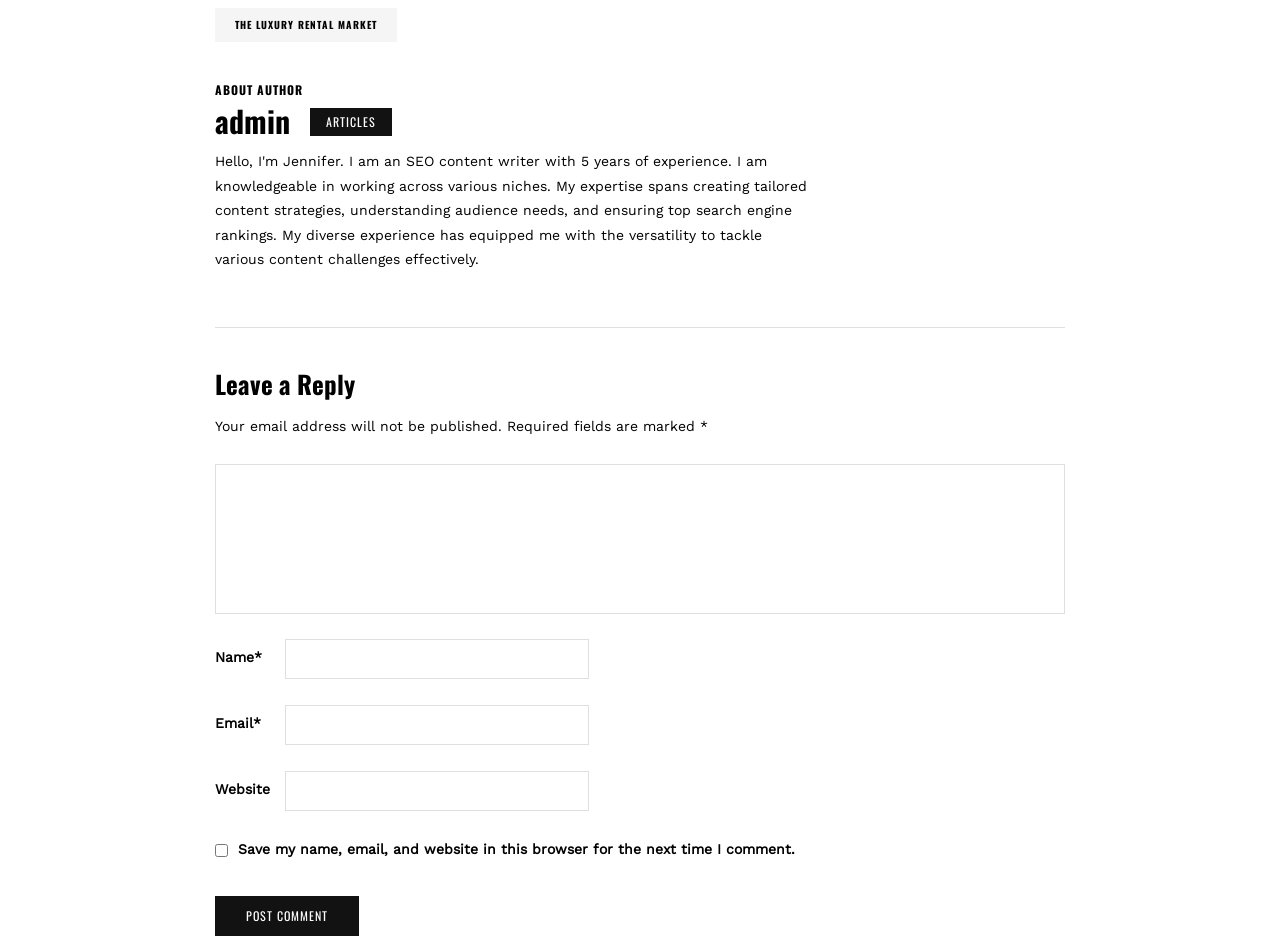Please locate the bounding box coordinates of the element that should be clicked to complete the given instruction: "Translate Prime FSE".

None